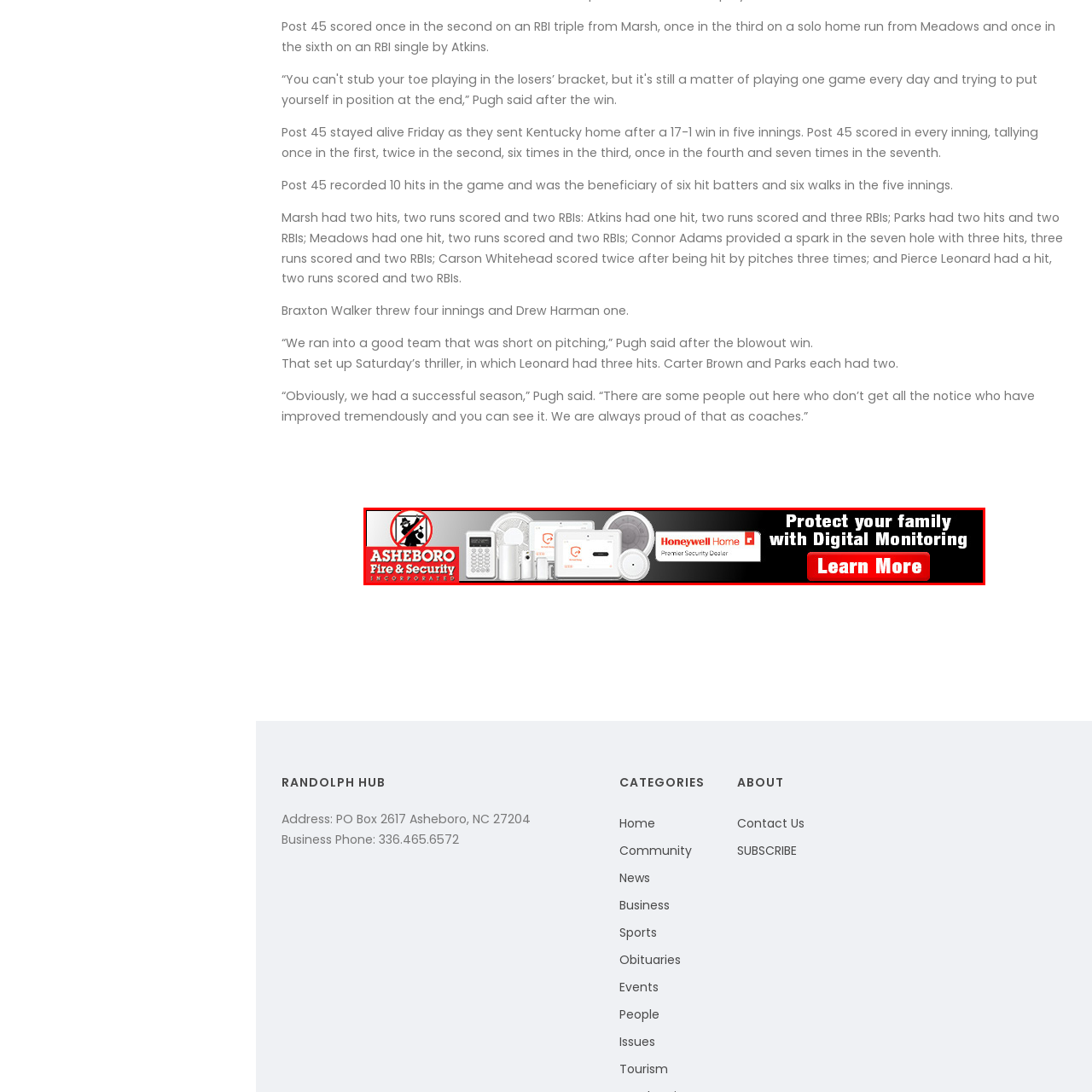Inspect the picture enclosed by the red border, What is the call to action in the advertisement? Provide your answer as a single word or phrase.

Protect your family with Digital Monitoring